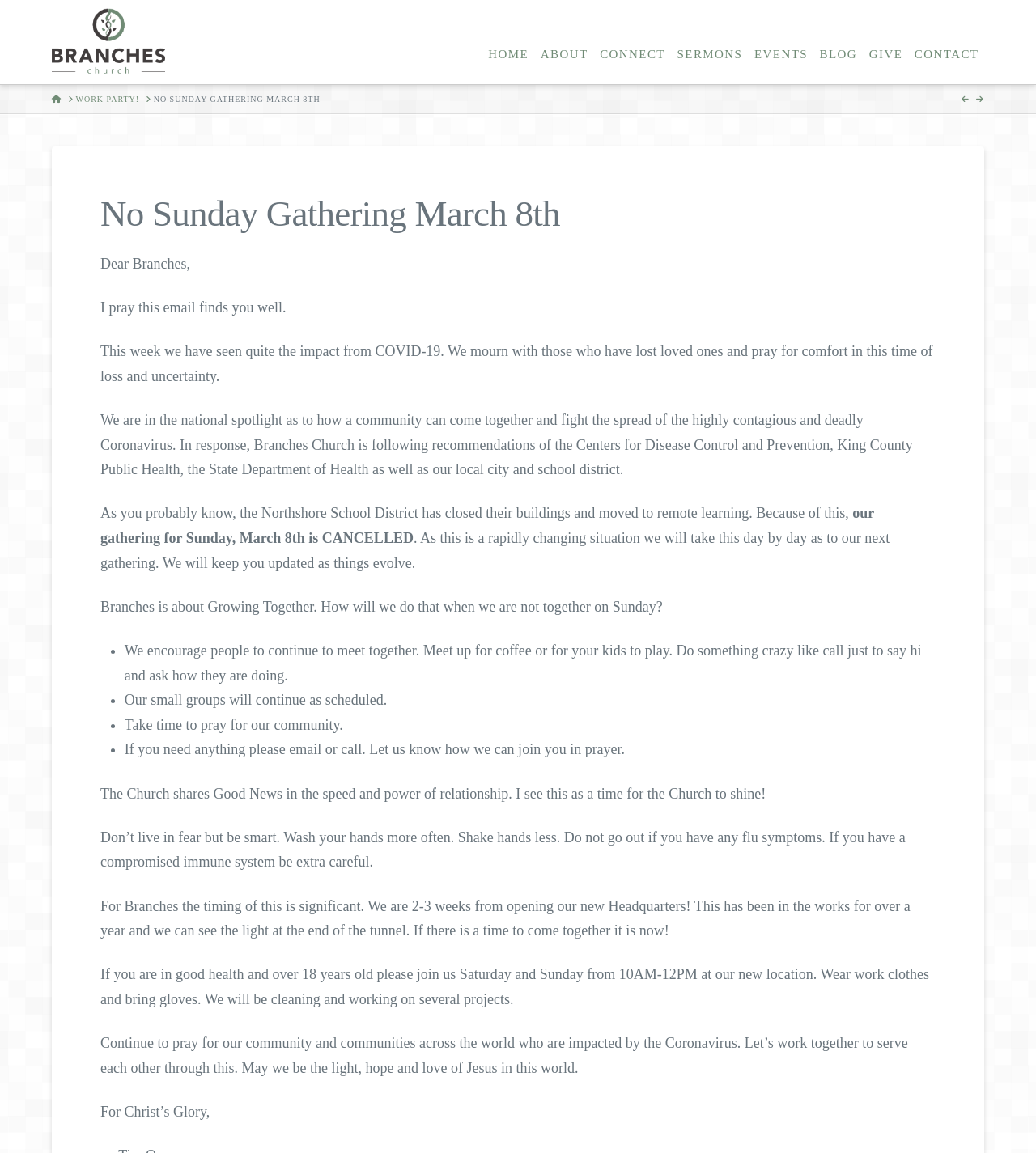What is the name of the church?
Provide a one-word or short-phrase answer based on the image.

Branches Church